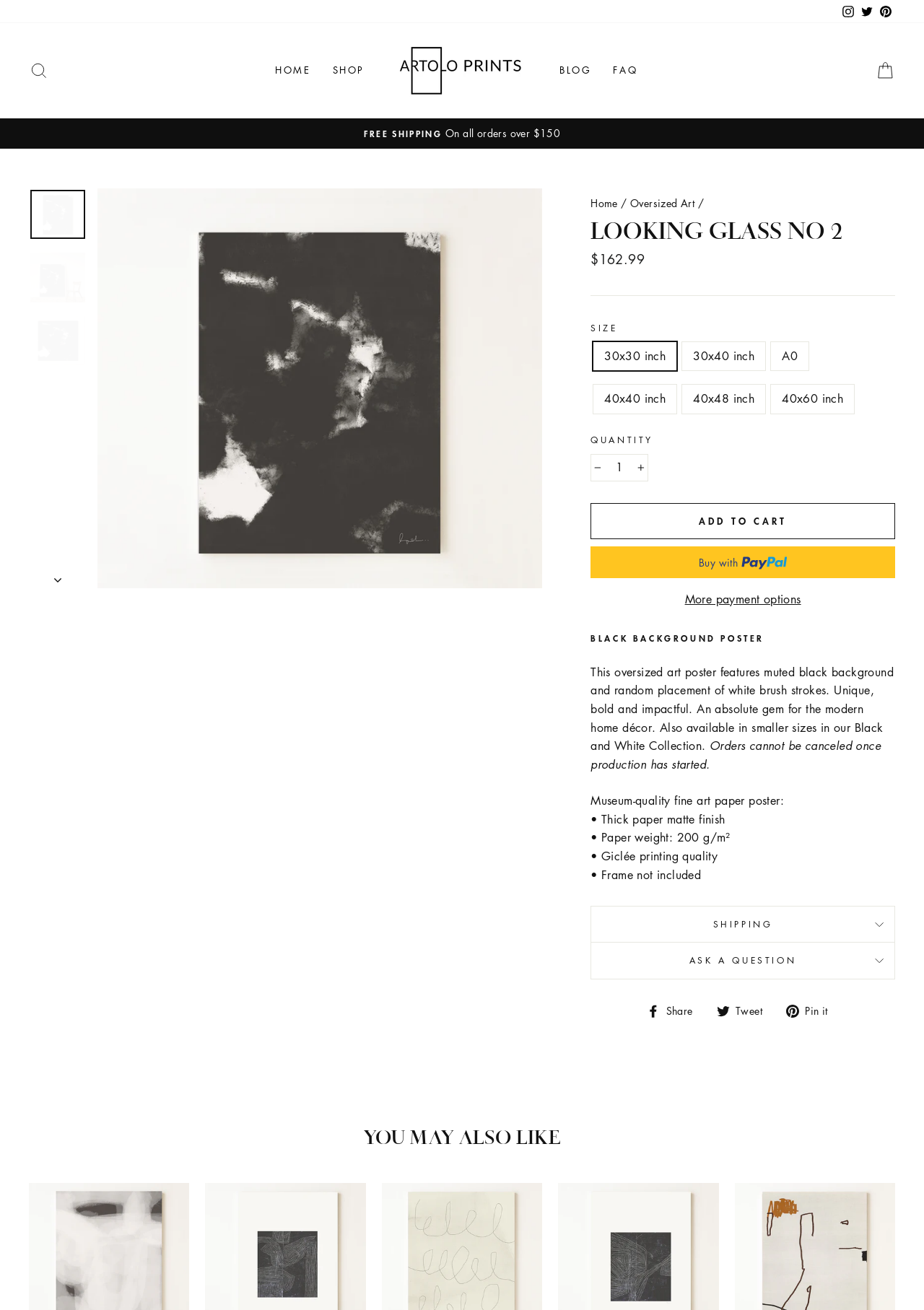Provide the bounding box coordinates in the format (top-left x, top-left y, bottom-right x, bottom-right y). All values are floating point numbers between 0 and 1. Determine the bounding box coordinate of the UI element described as: Pinterest

[0.948, 0.0, 0.969, 0.017]